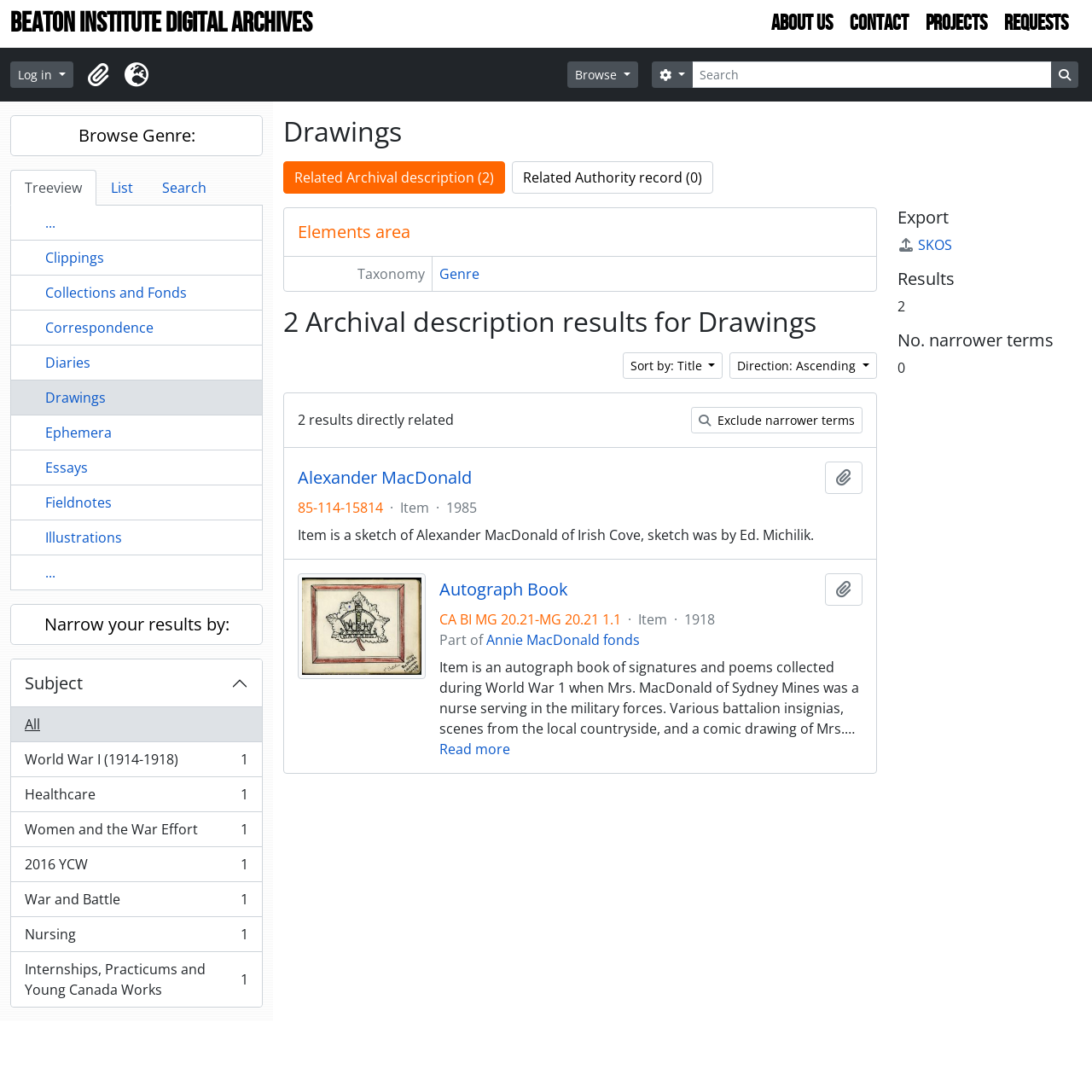Kindly determine the bounding box coordinates of the area that needs to be clicked to fulfill this instruction: "Search for something".

[0.597, 0.056, 0.988, 0.08]